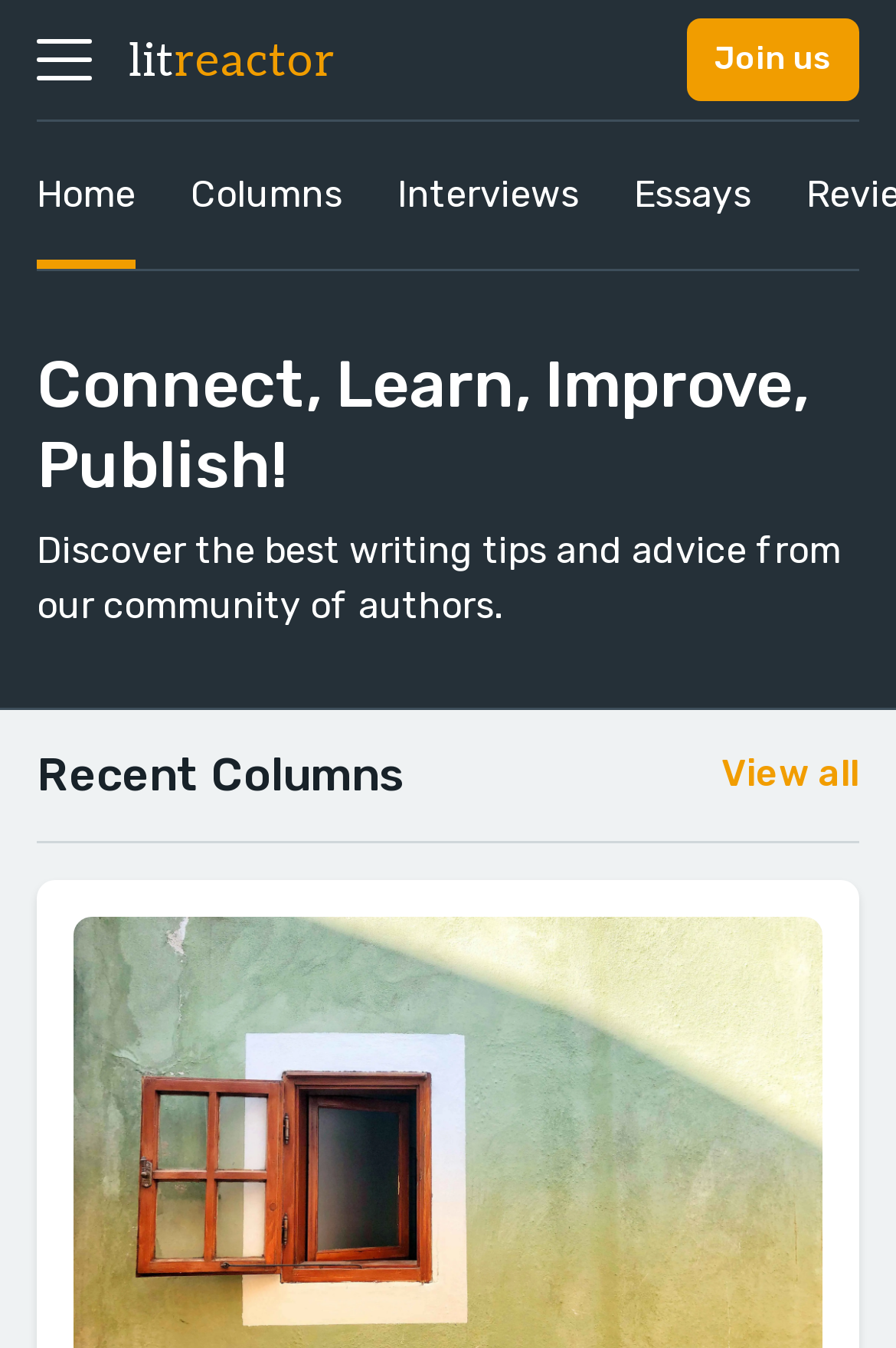Provide your answer to the question using just one word or phrase: What is the purpose of the 'Join us' button?

To join the community